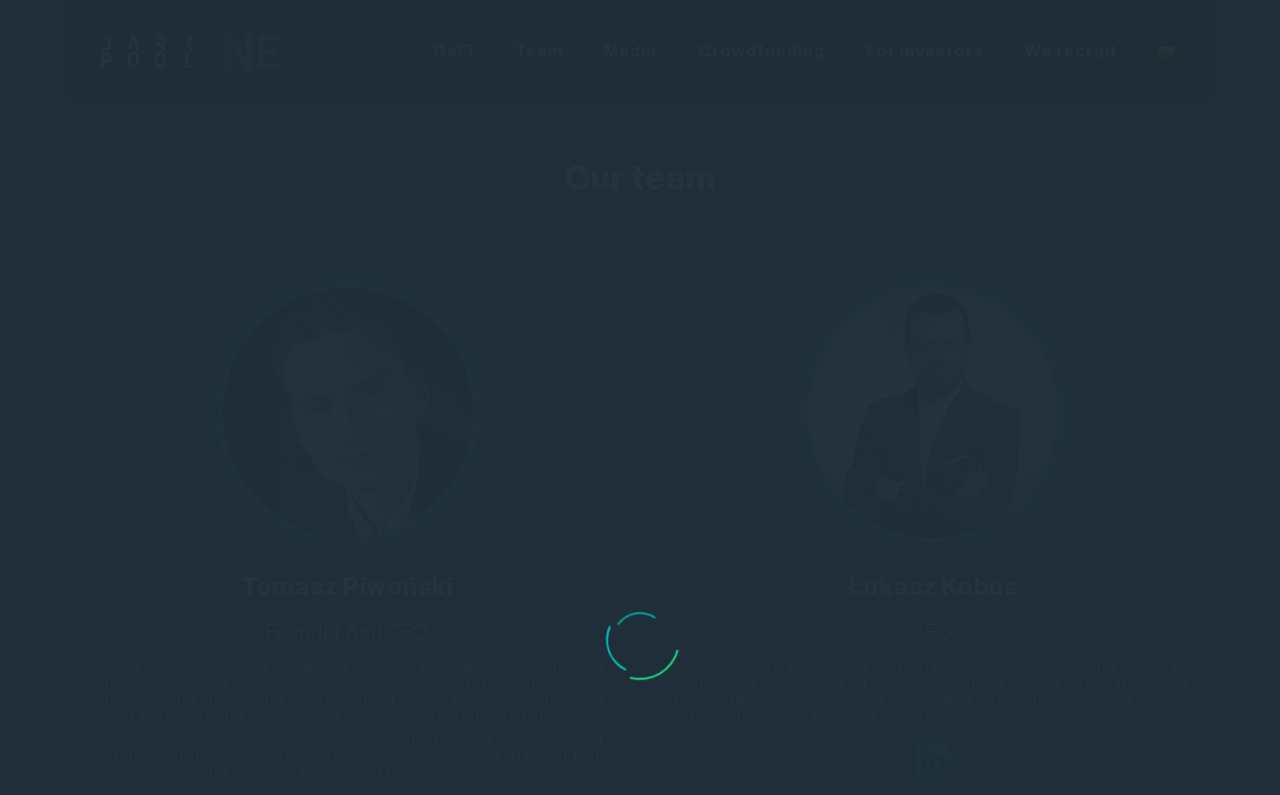What is the name of the hedge fund founded by Tomasz Piwoński?
Using the image, respond with a single word or phrase.

Solution One